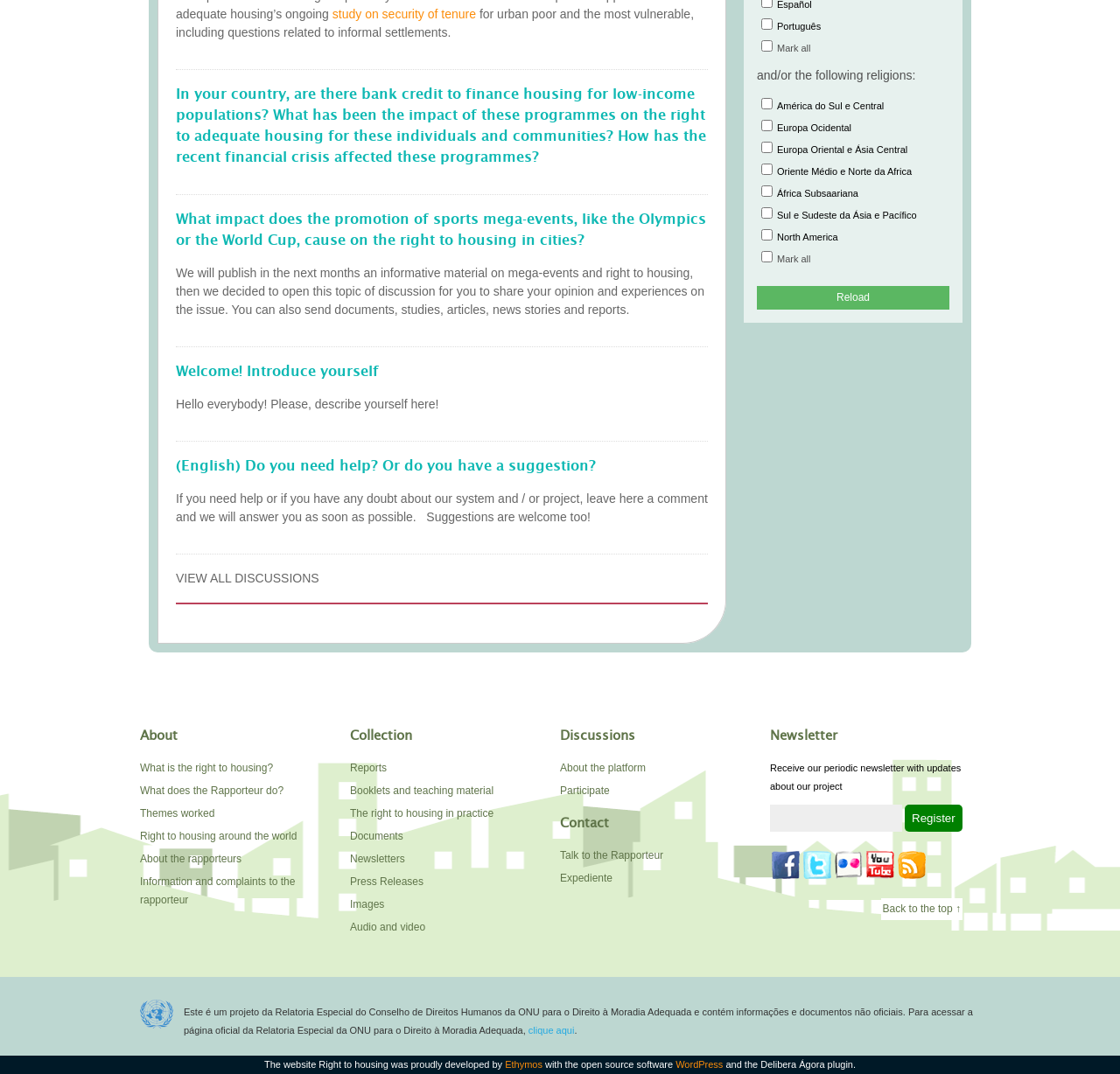What is the purpose of the 'VIEW ALL DISCUSSIONS' link? Based on the screenshot, please respond with a single word or phrase.

To view all discussions